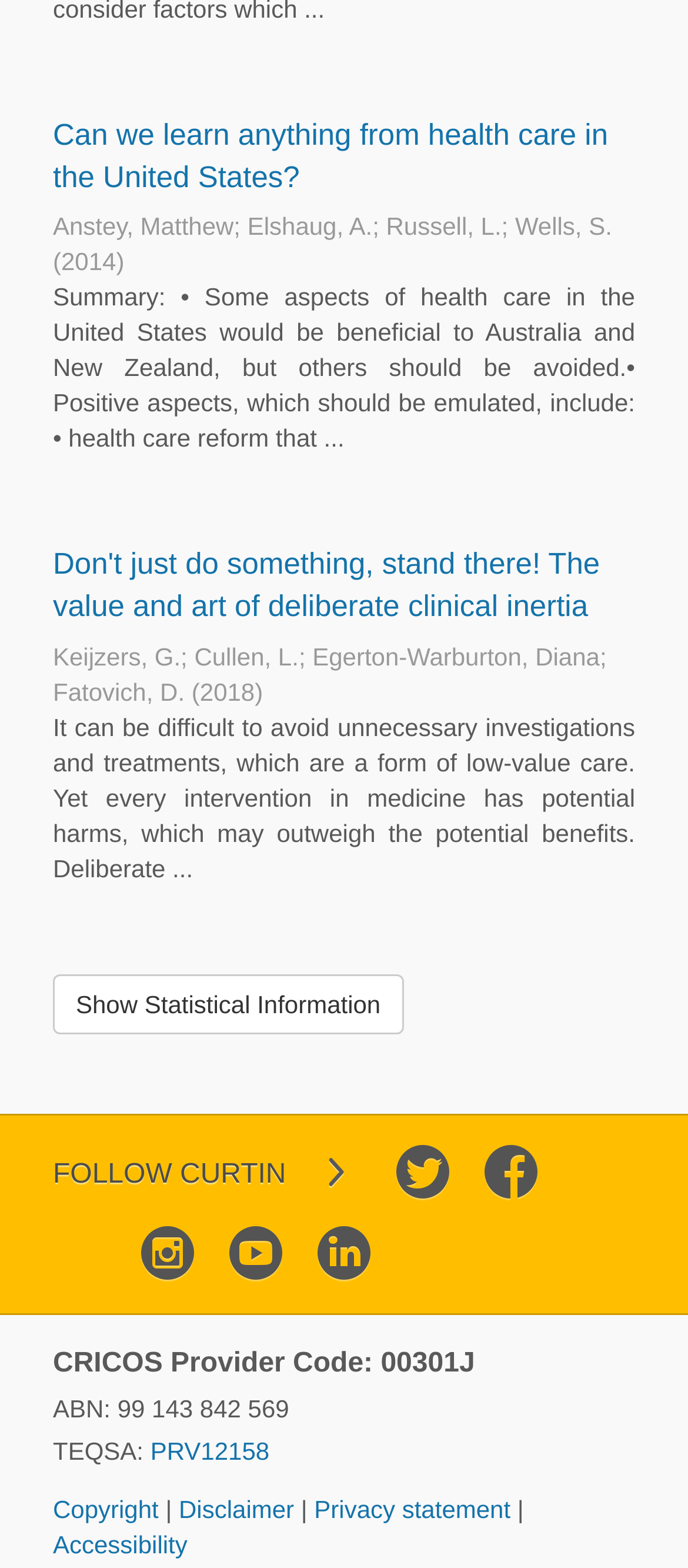Can you show the bounding box coordinates of the region to click on to complete the task described in the instruction: "Click on the link 'Can we learn anything from health care in the United States?'"?

[0.077, 0.075, 0.884, 0.124]